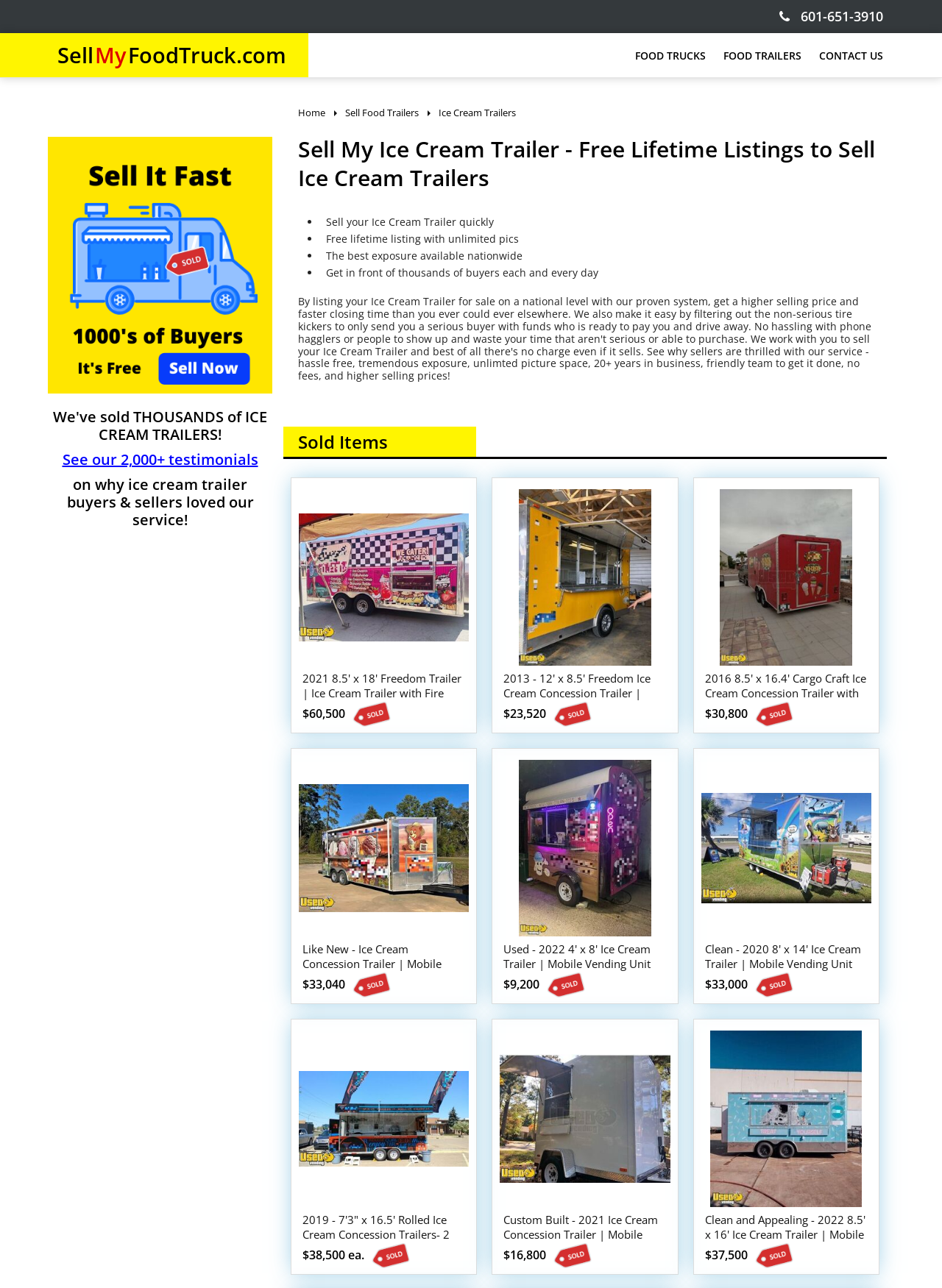Find the bounding box coordinates of the element to click in order to complete this instruction: "Contact us". The bounding box coordinates must be four float numbers between 0 and 1, denoted as [left, top, right, bottom].

[0.862, 0.034, 0.945, 0.053]